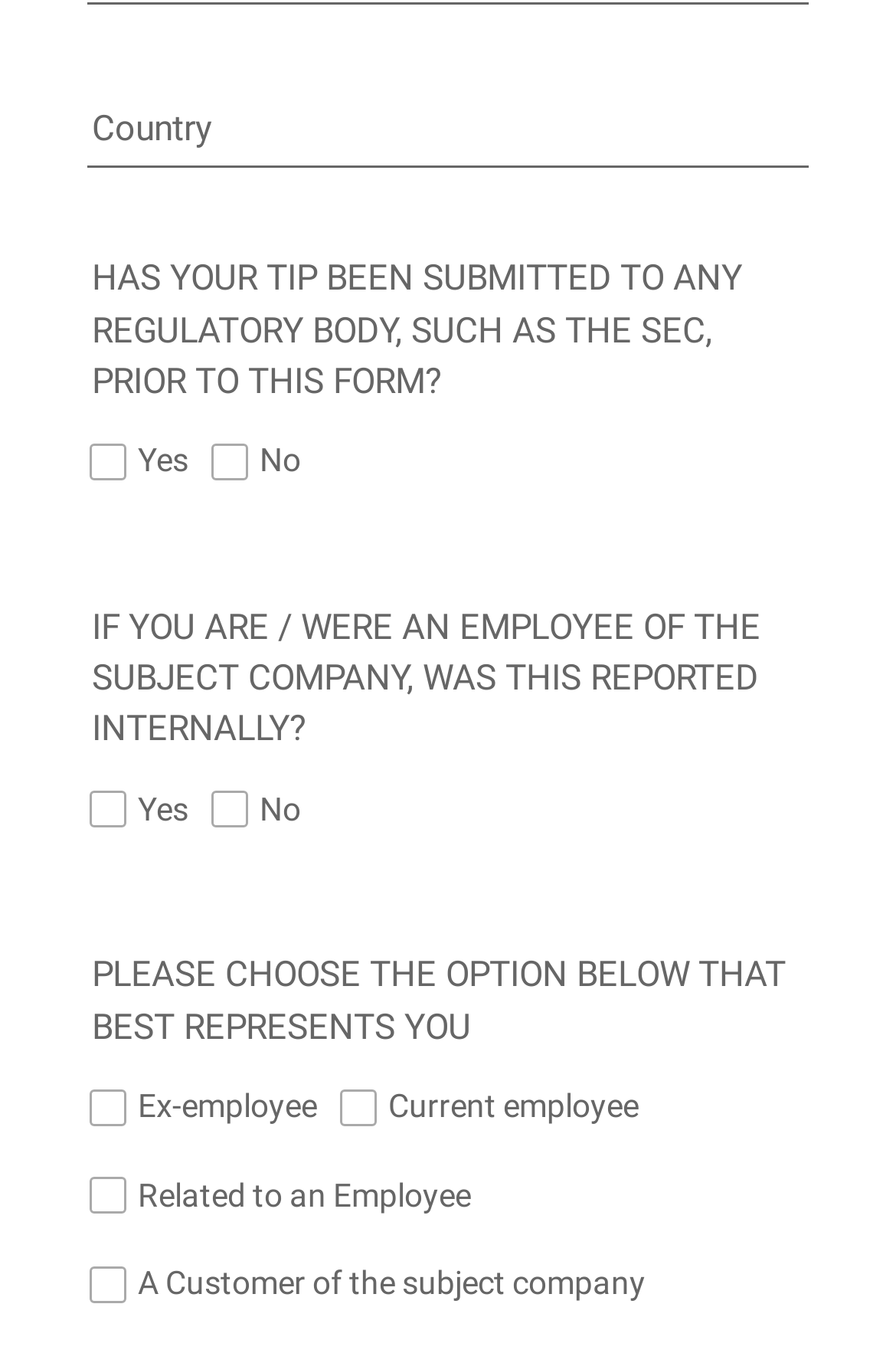Answer the following inquiry with a single word or phrase:
What is the purpose of the textbox at the top of the form?

To enter country